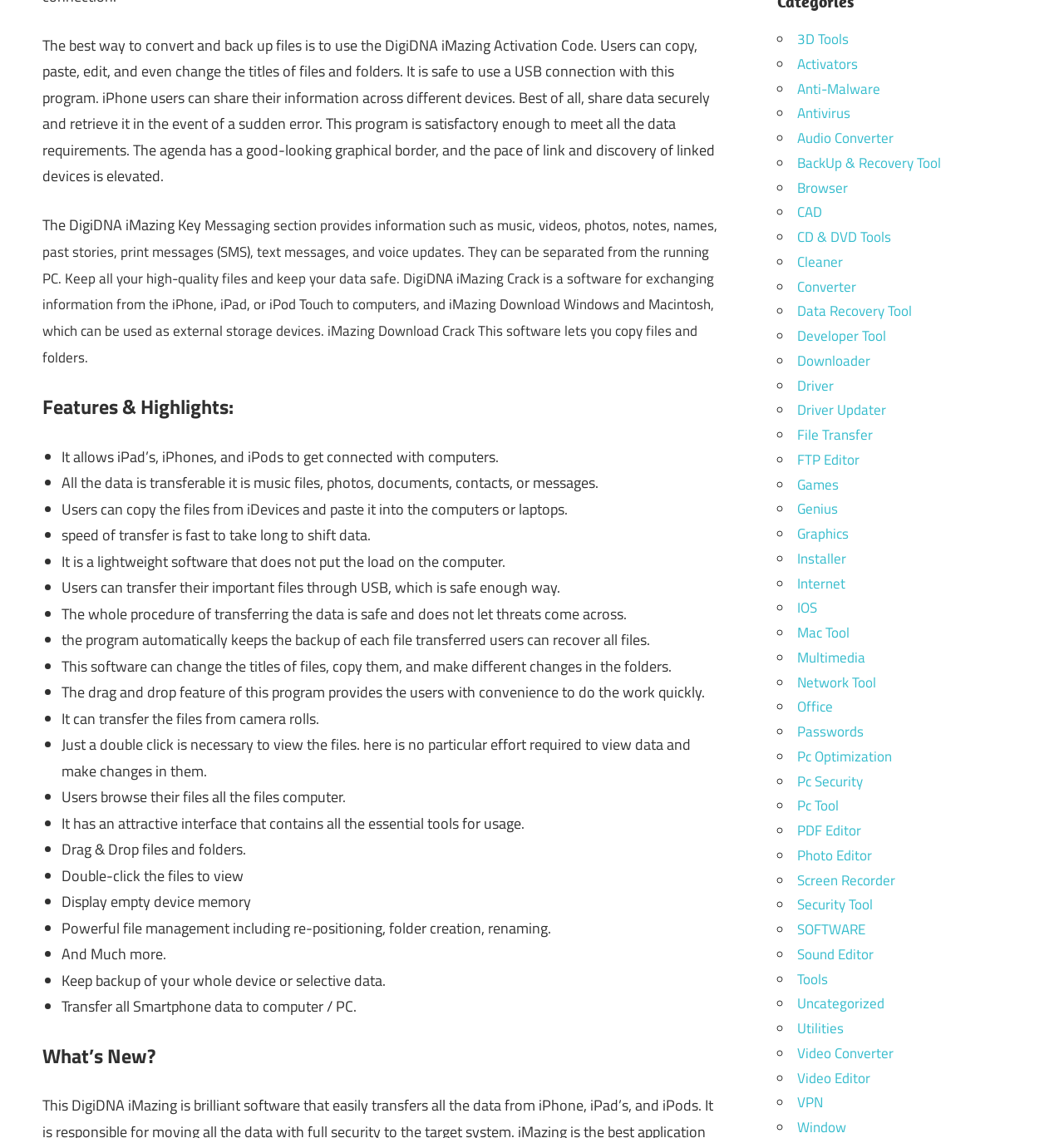Locate the bounding box coordinates of the item that should be clicked to fulfill the instruction: "Click on 'Developer Tool'".

[0.749, 0.286, 0.832, 0.305]